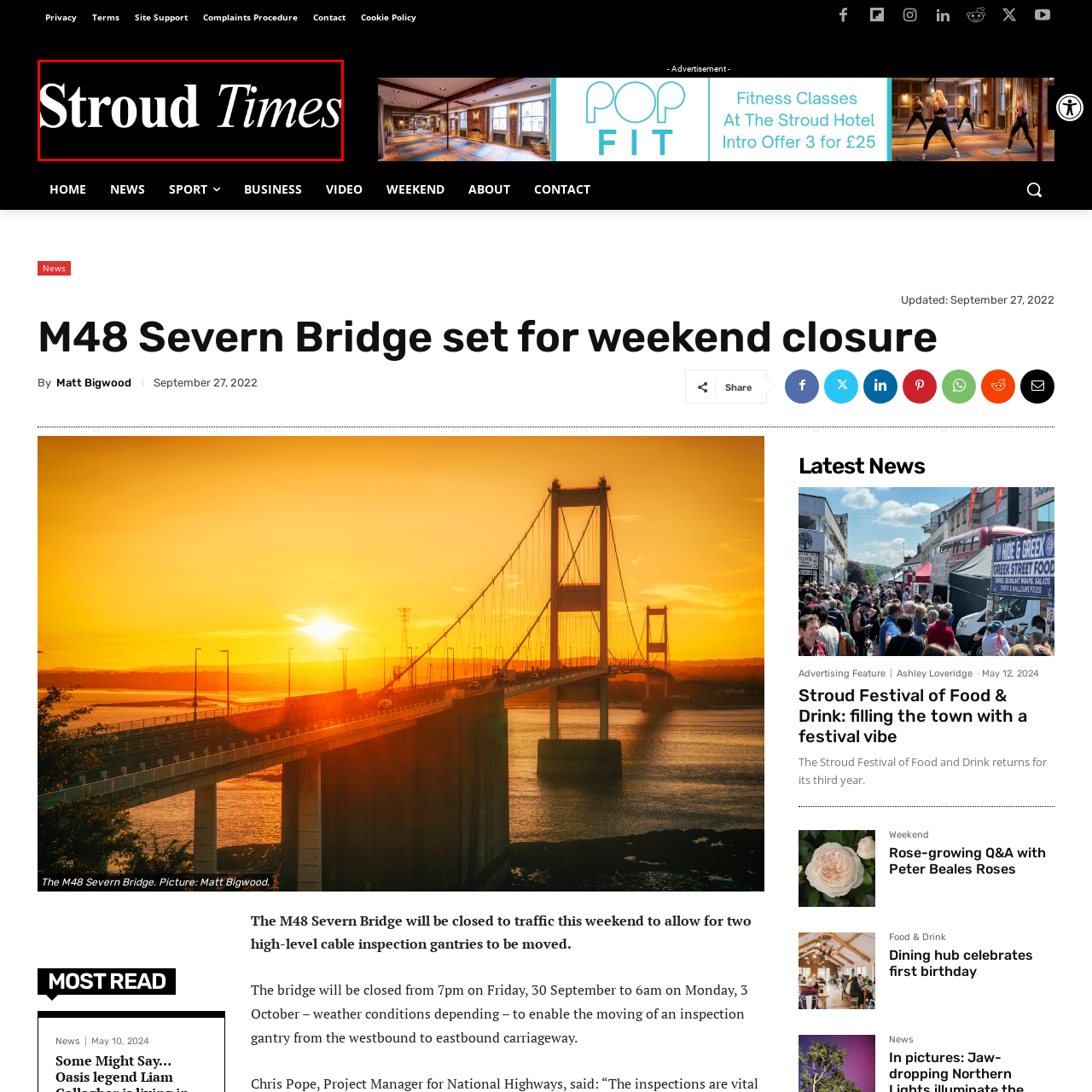What is the purpose of the logo on the website?
Carefully scrutinize the image inside the red bounding box and generate a comprehensive answer, drawing from the visual content.

The caption suggests that the logo serves to establish brand recognition, offering readers a clear and immediate association with the content they encounter, which is essential for a news outlet like Stroud Times to create a distinct identity.